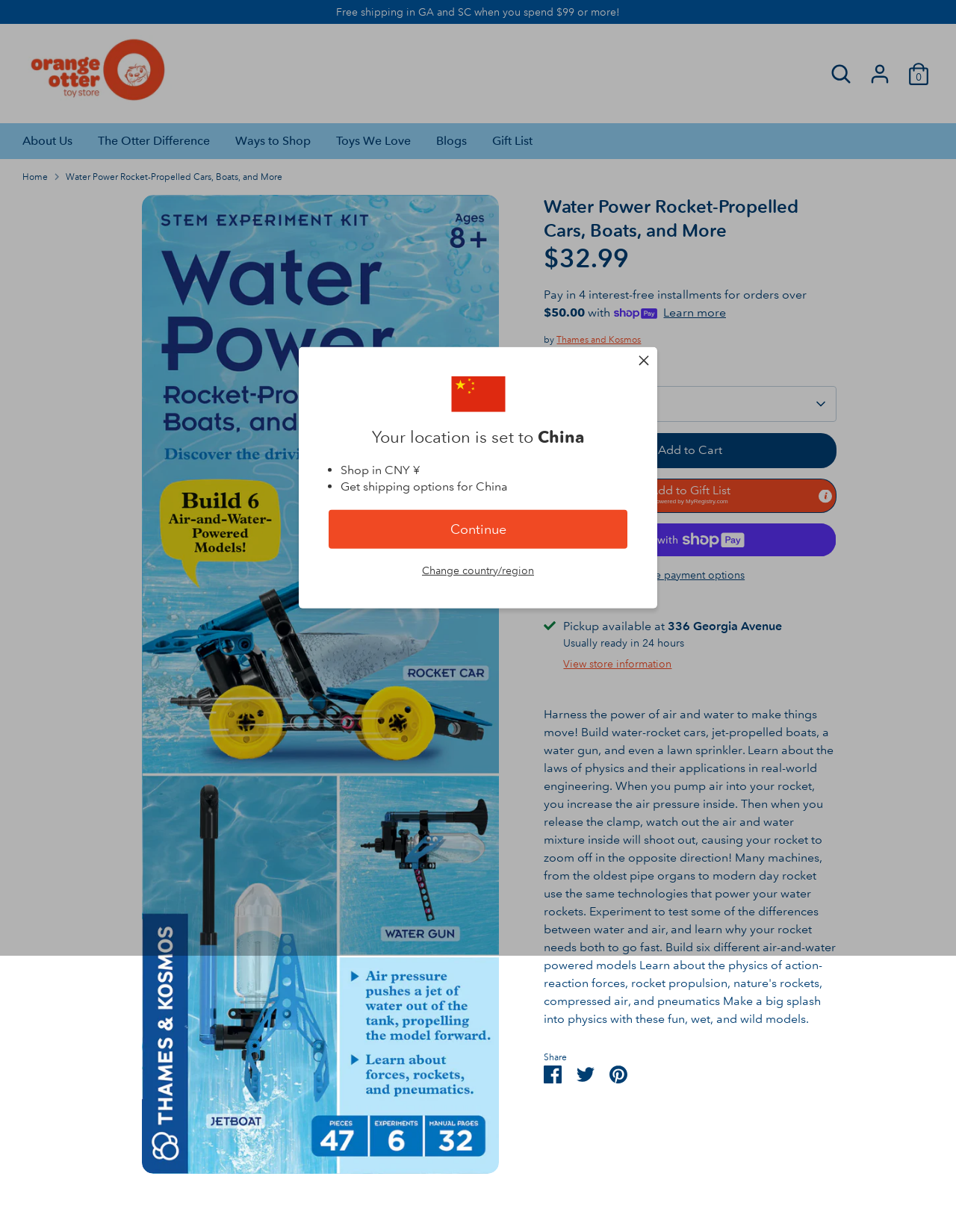Could you locate the bounding box coordinates for the section that should be clicked to accomplish this task: "Learn more about Shop Pay".

[0.694, 0.247, 0.76, 0.261]